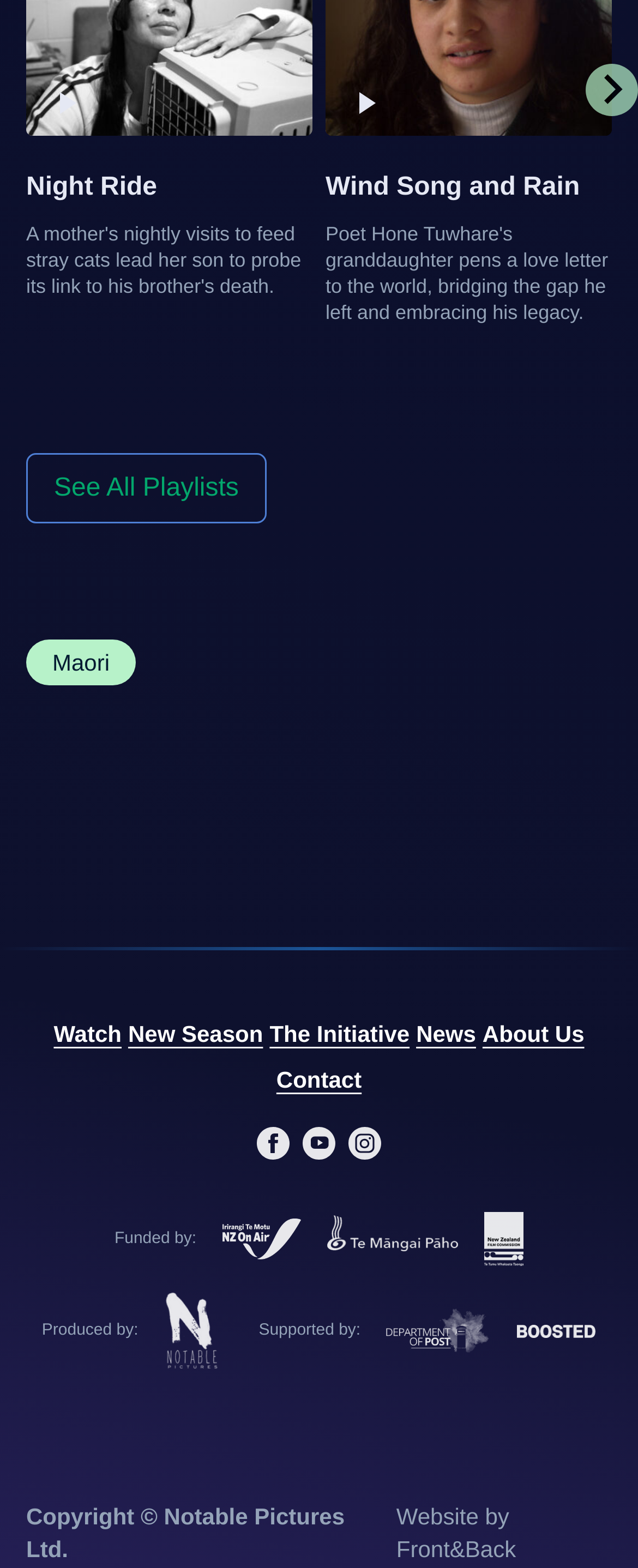Given the element description See All Playlists, specify the bounding box coordinates of the corresponding UI element in the format (top-left x, top-left y, bottom-right x, bottom-right y). All values must be between 0 and 1.

[0.041, 0.289, 0.418, 0.334]